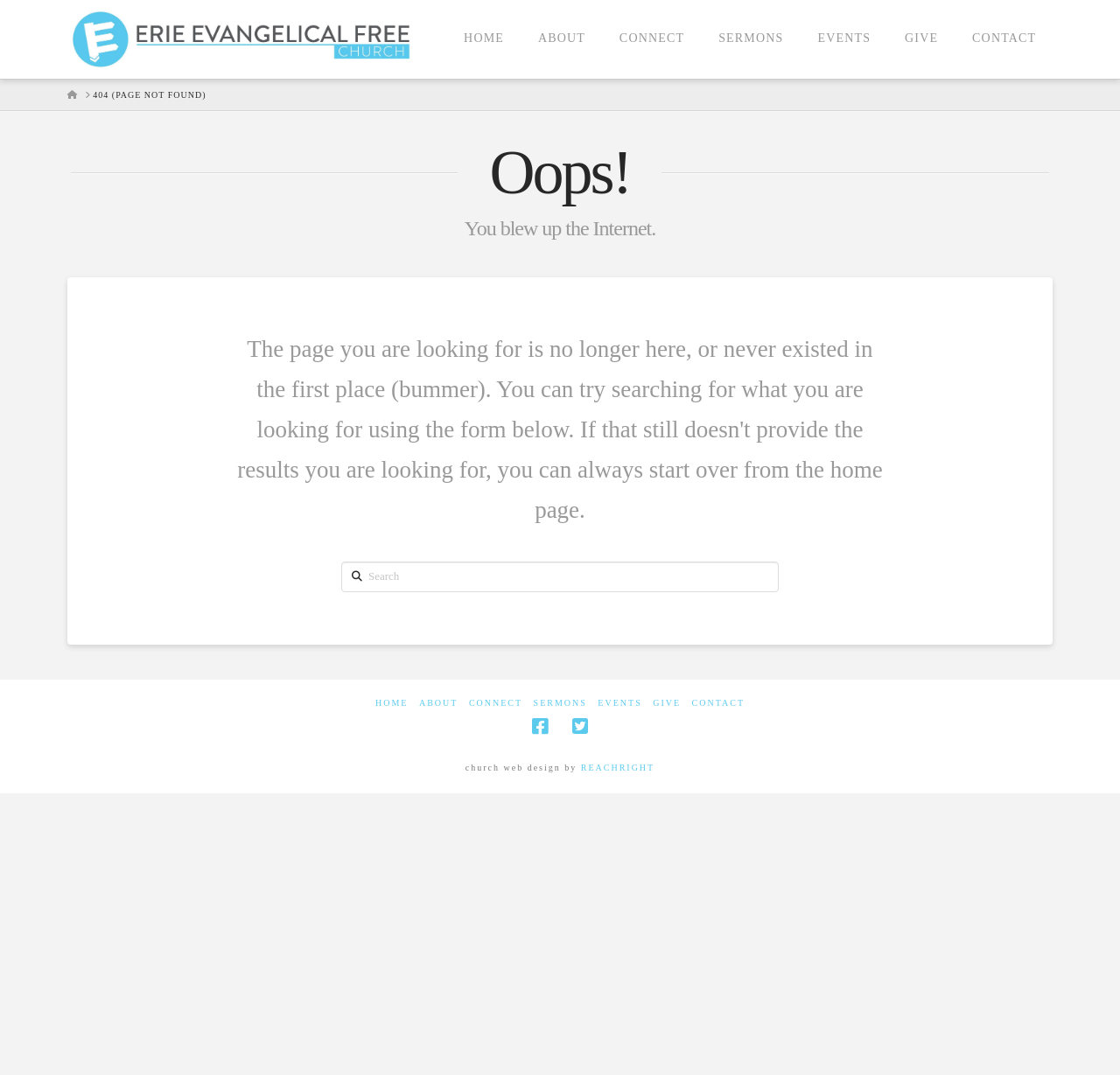Specify the bounding box coordinates of the element's area that should be clicked to execute the given instruction: "search". The coordinates should be four float numbers between 0 and 1, i.e., [left, top, right, bottom].

[0.305, 0.522, 0.695, 0.55]